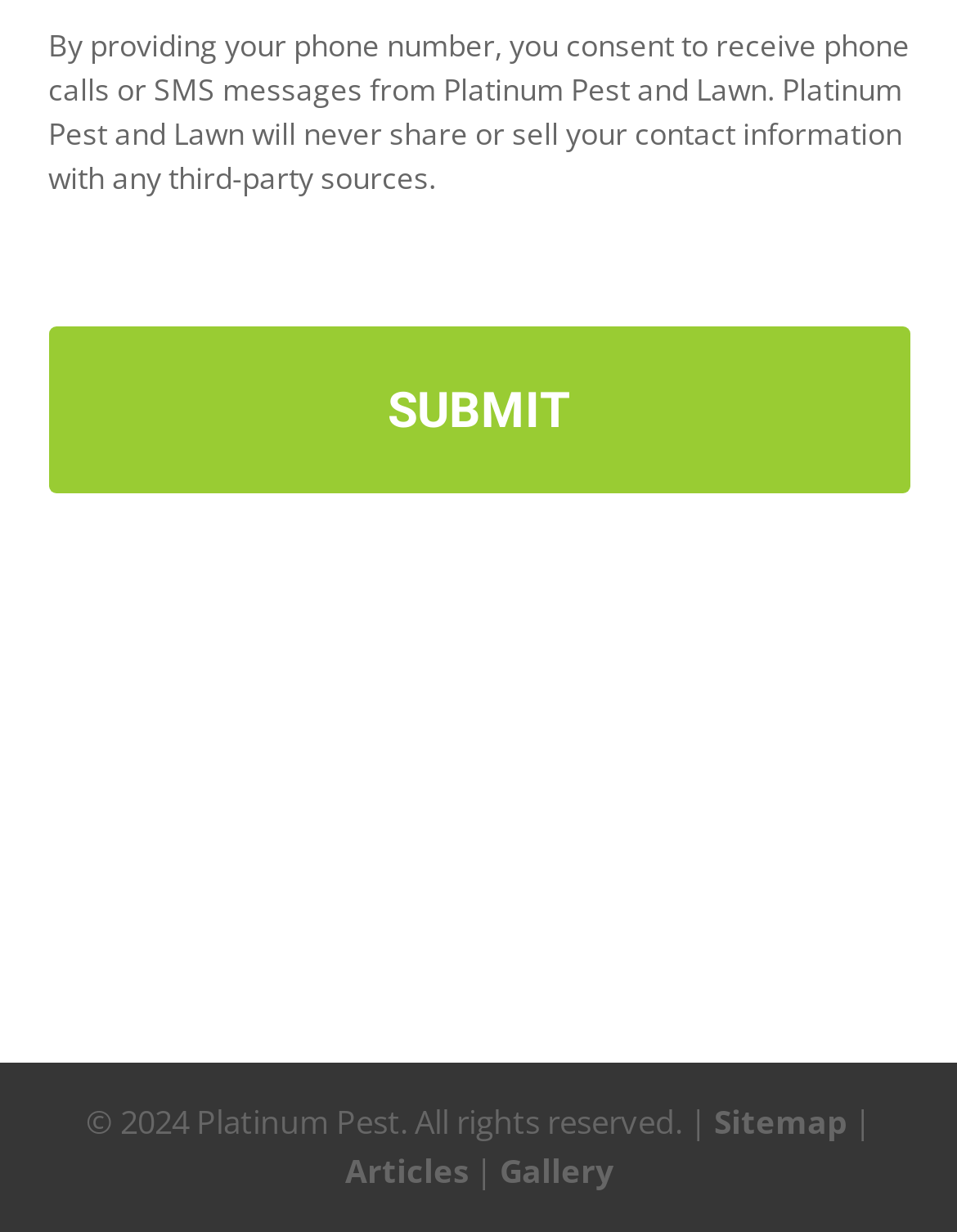Analyze the image and answer the question with as much detail as possible: 
What is the company name mentioned on the webpage?

The company name 'Platinum Pest' is mentioned in the StaticText element with the text 'By providing your phone number, you consent to receive phone calls or SMS messages from Platinum Pest and Lawn.'